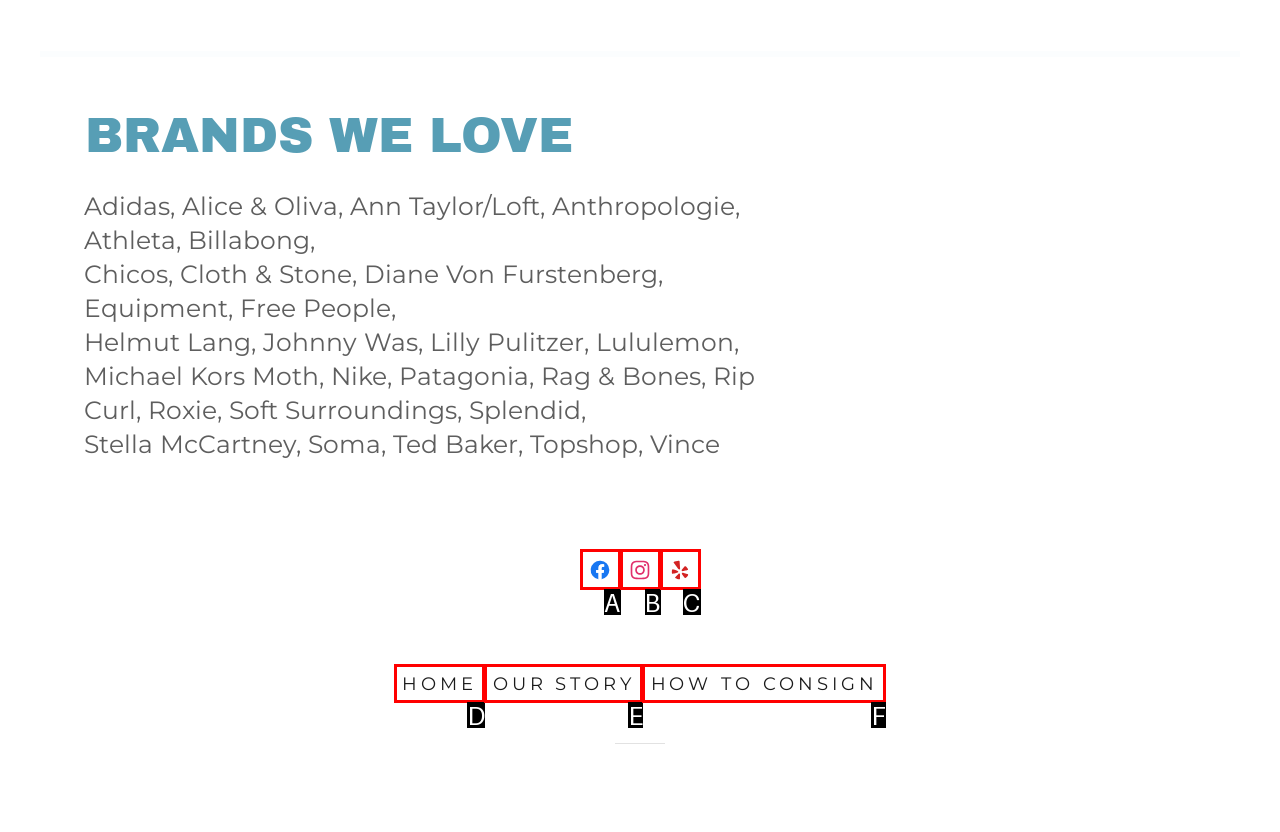Match the following description to a UI element: Home
Provide the letter of the matching option directly.

D